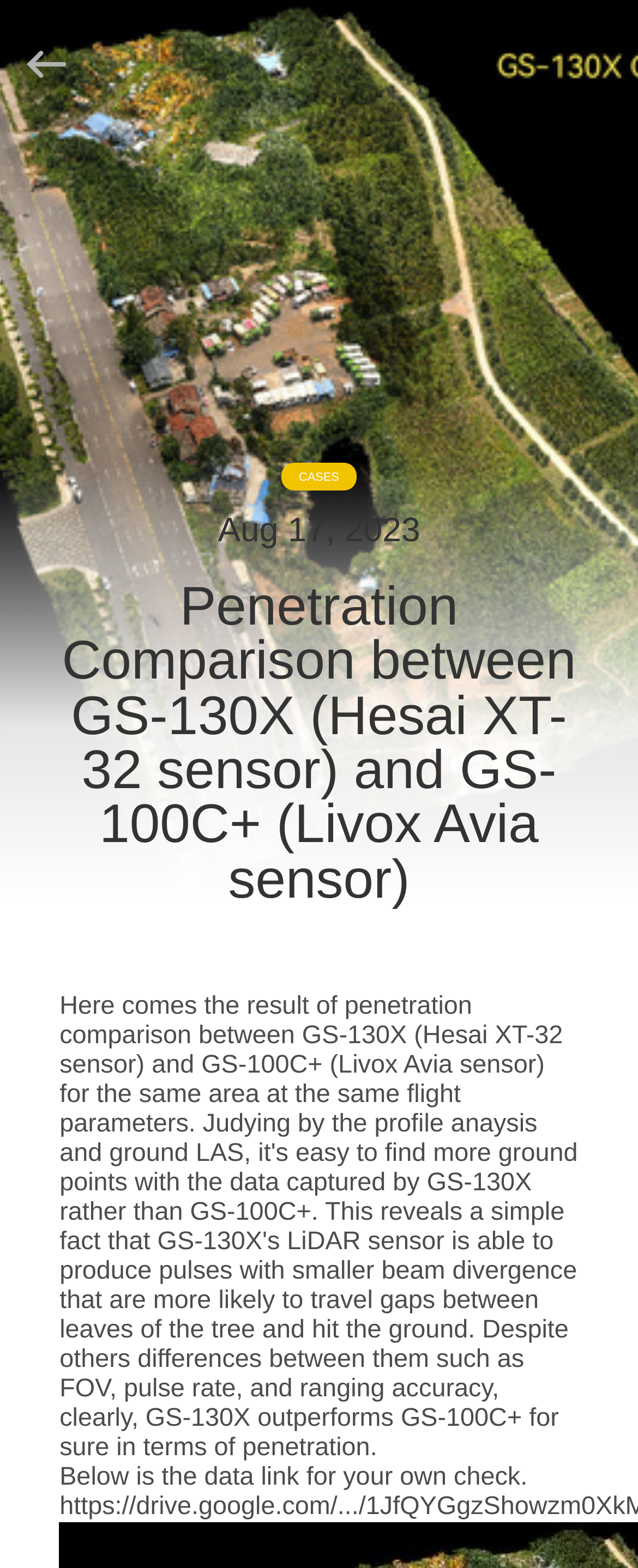Provide a brief response to the question using a single word or phrase: 
What is the company name on the webpage?

China Wuhan Geosun Navigation Technology Co., Ltd